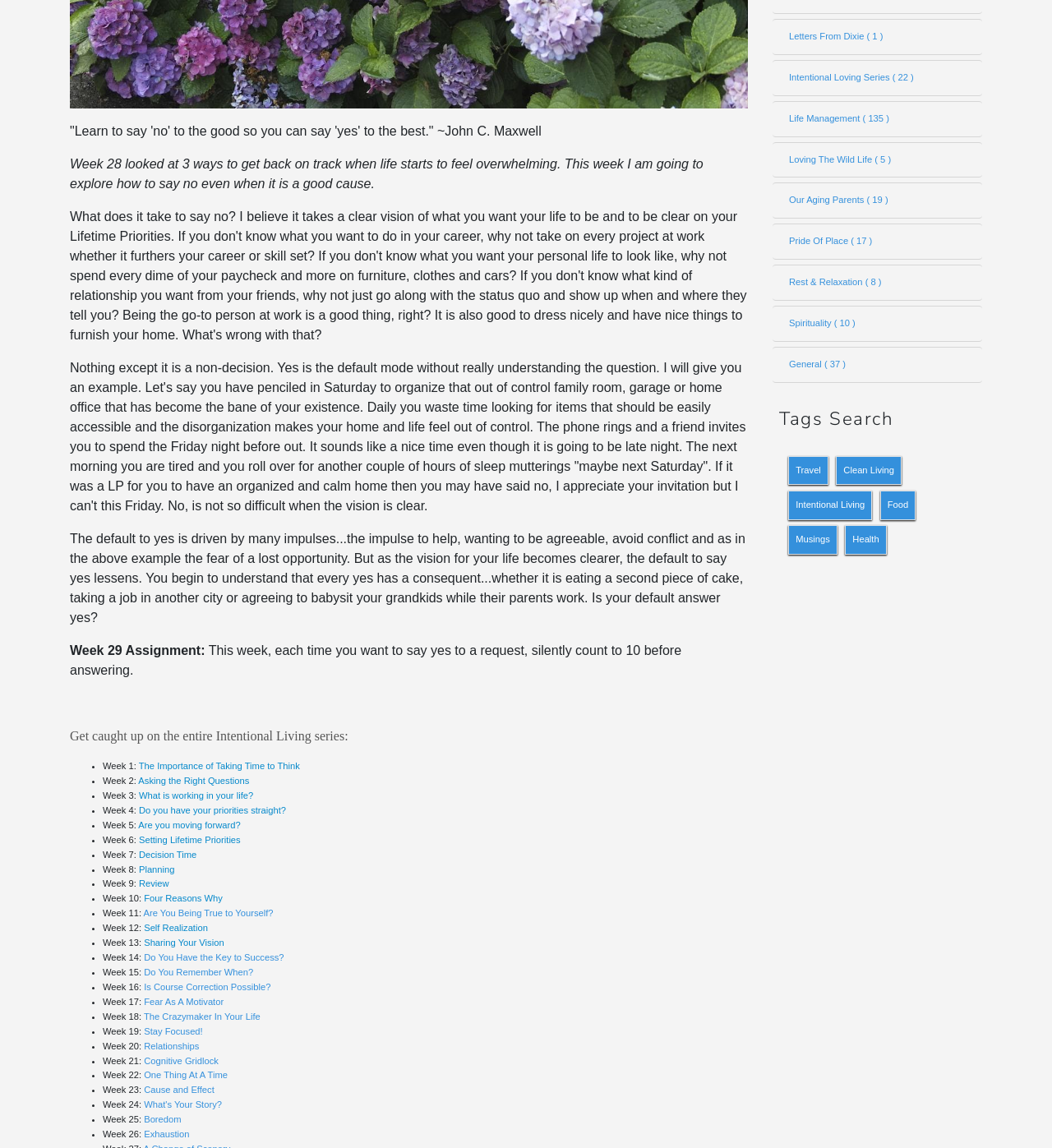Determine the bounding box coordinates of the UI element that matches the following description: "Intentional Living". The coordinates should be four float numbers between 0 and 1 in the format [left, top, right, bottom].

[0.749, 0.427, 0.829, 0.453]